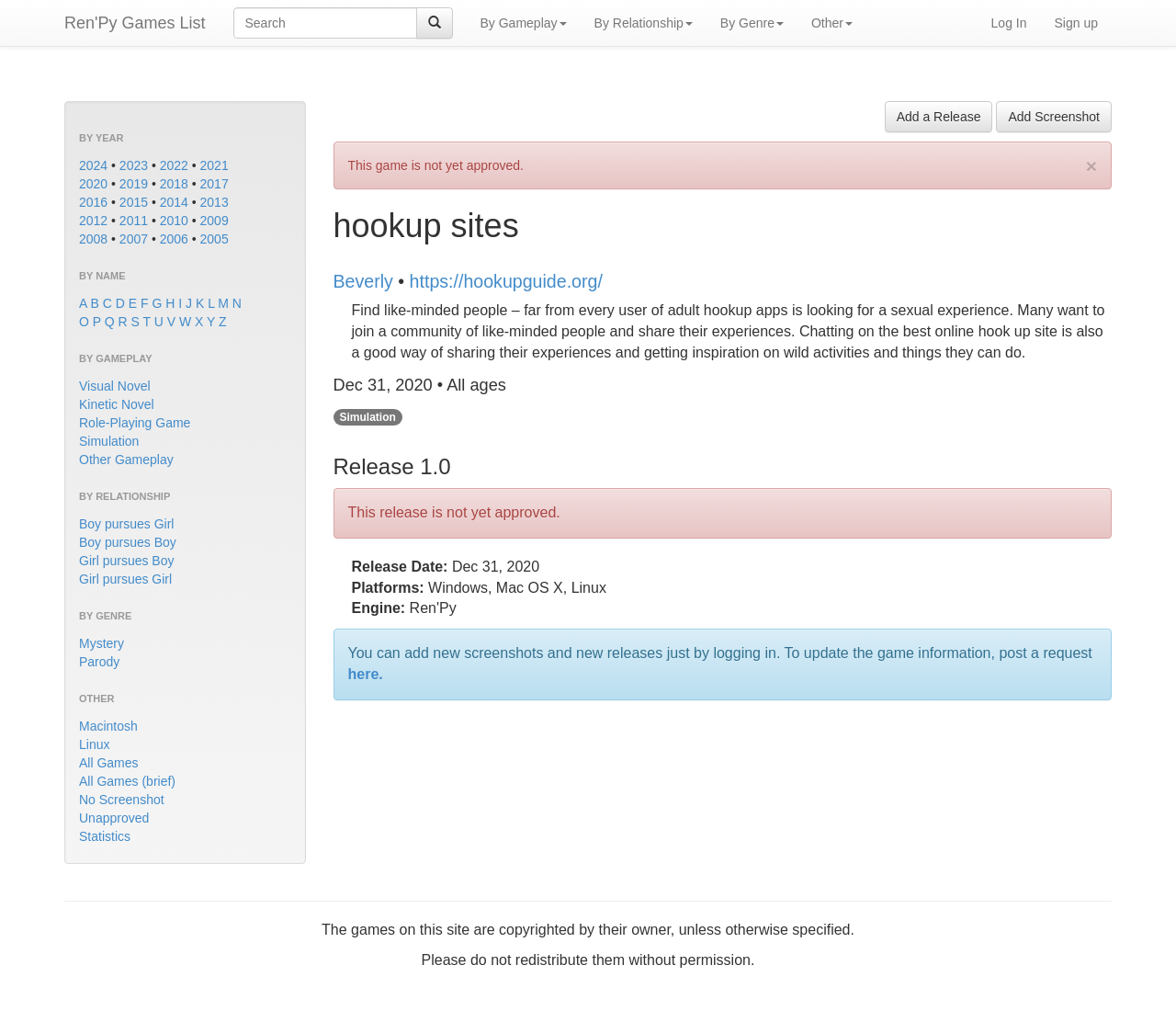Locate the UI element that matches the description 2008 in the webpage screenshot. Return the bounding box coordinates in the format (top-left x, top-left y, bottom-right x, bottom-right y), with values ranging from 0 to 1.

[0.067, 0.227, 0.092, 0.241]